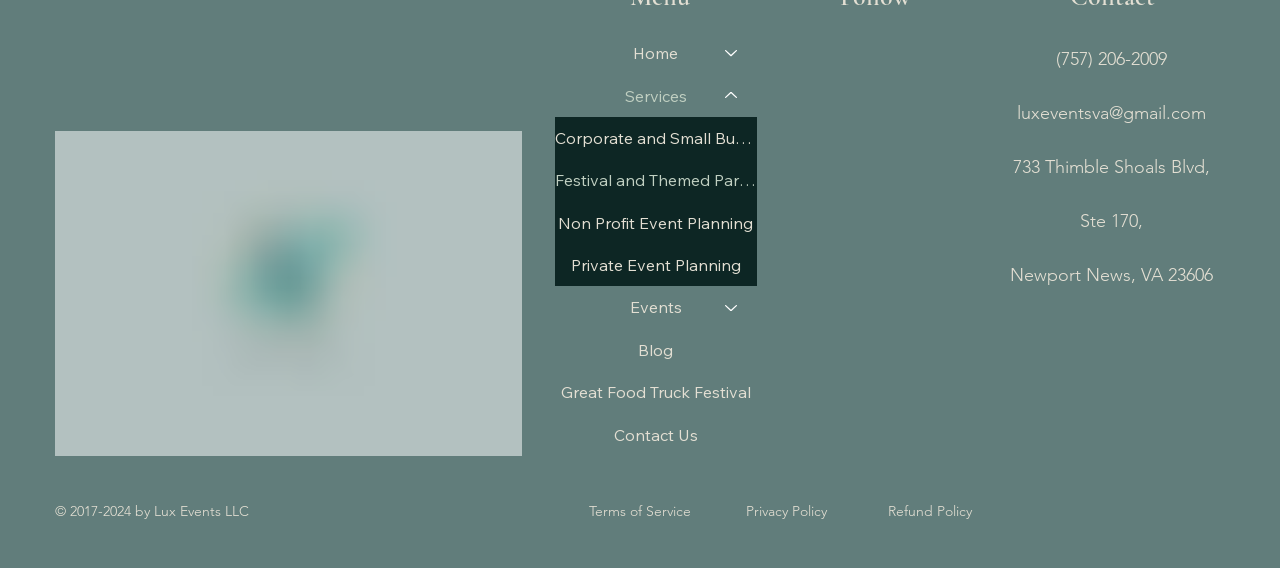Identify the bounding box coordinates of the section to be clicked to complete the task described by the following instruction: "Contact Us". The coordinates should be four float numbers between 0 and 1, formatted as [left, top, right, bottom].

[0.434, 0.728, 0.591, 0.803]